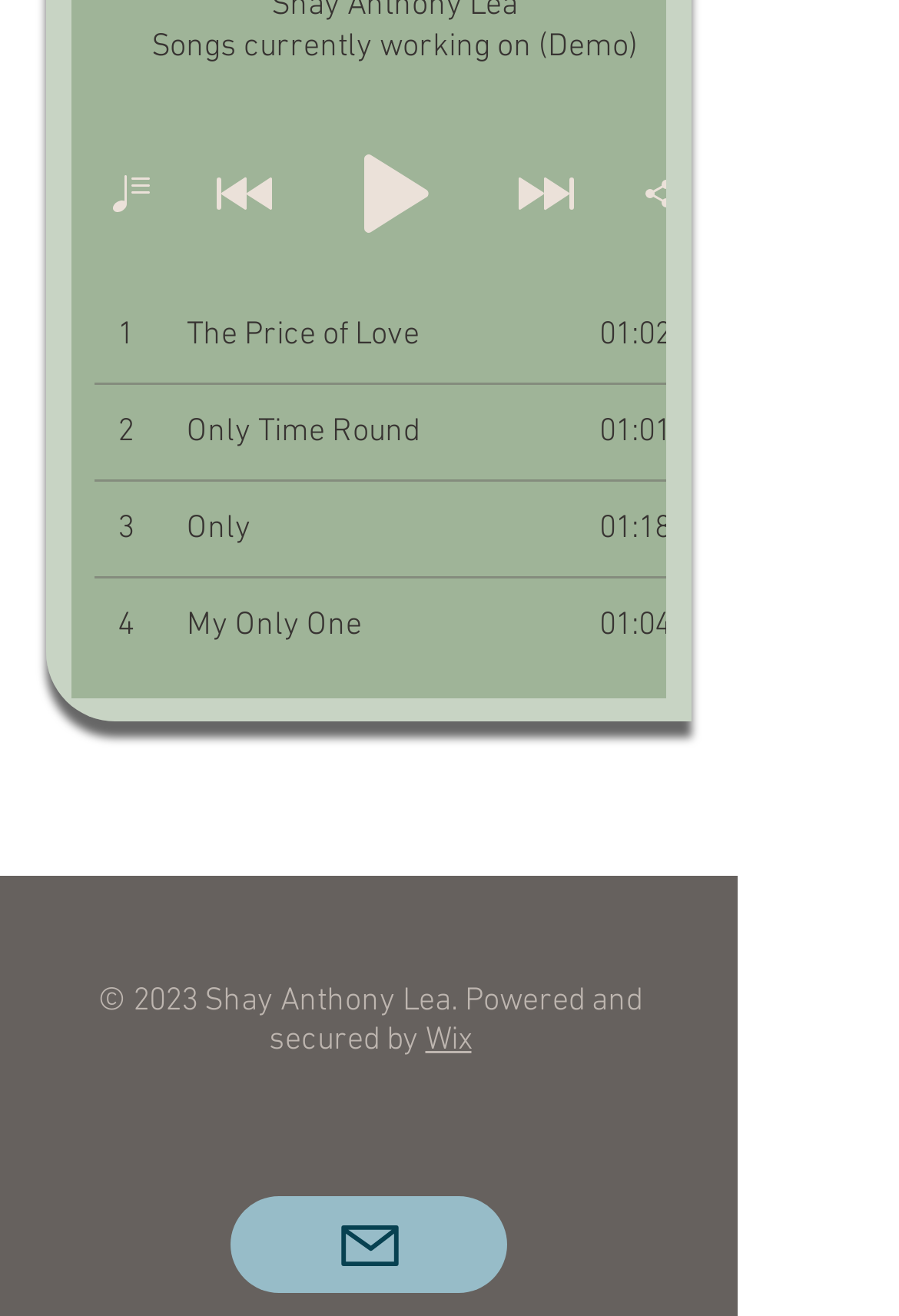Please identify the coordinates of the bounding box that should be clicked to fulfill this instruction: "Visit Facebook".

[0.297, 0.823, 0.397, 0.891]